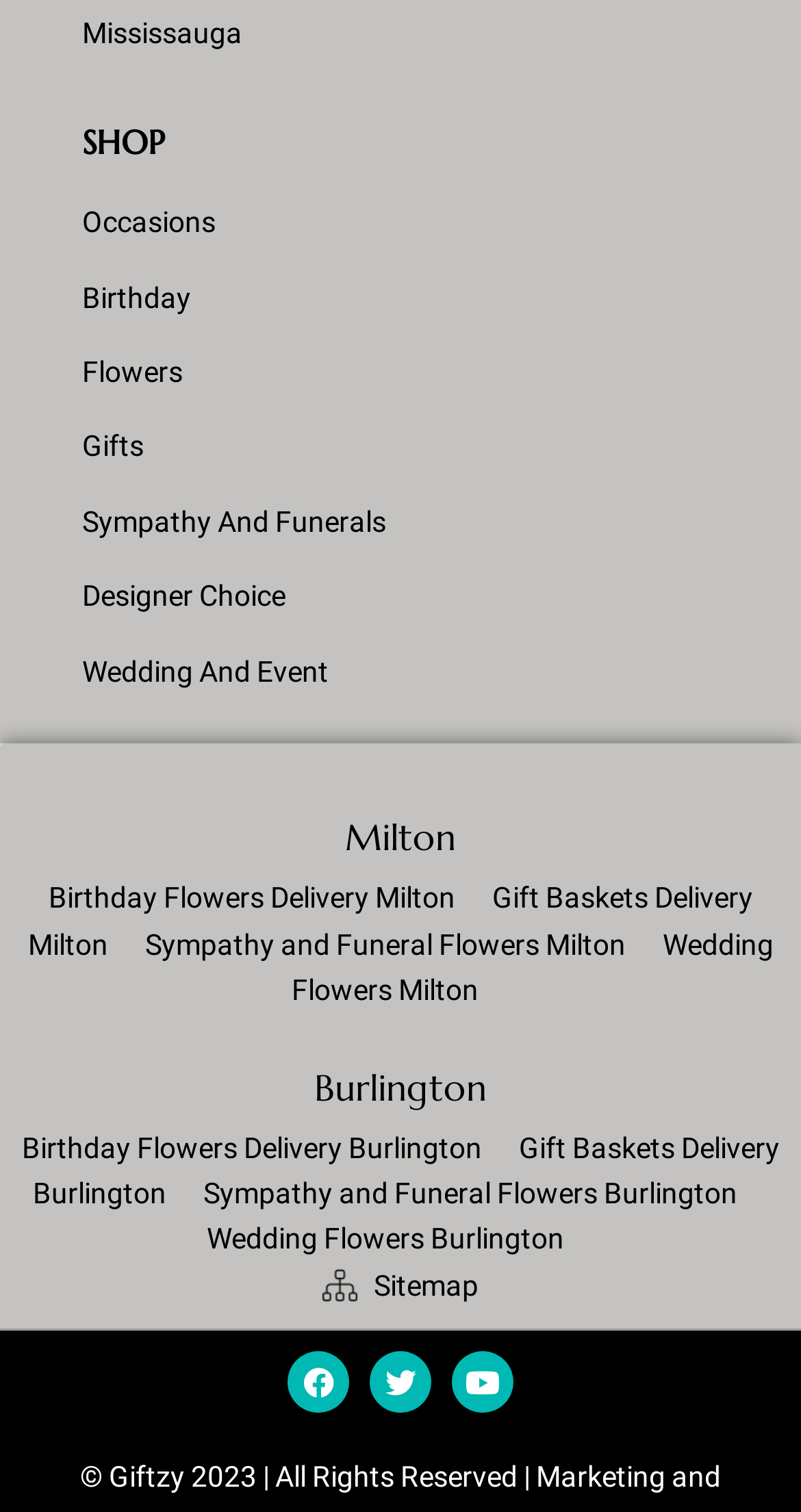Find the coordinates for the bounding box of the element with this description: "Designer Choice".

[0.103, 0.383, 0.356, 0.405]